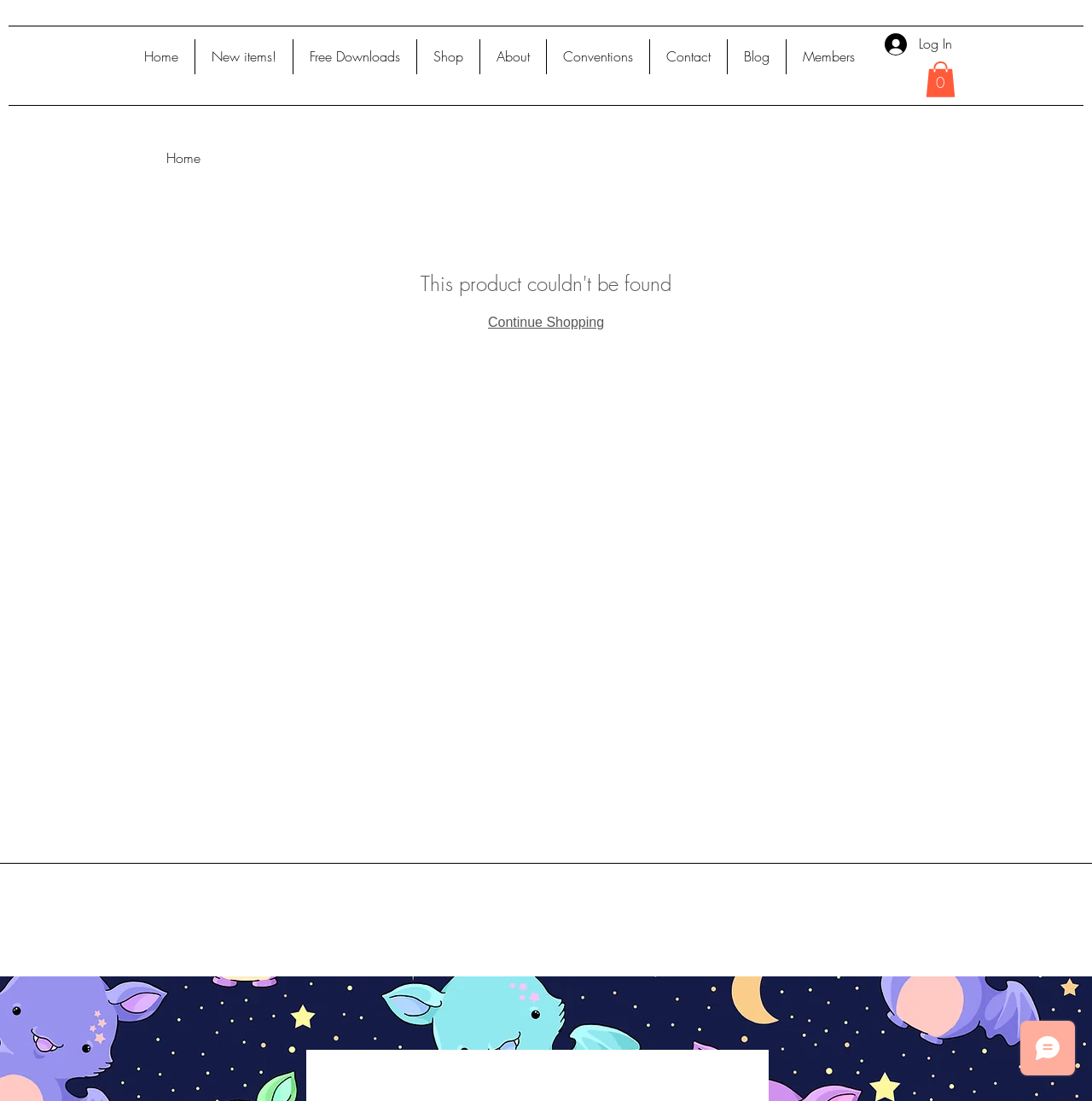Create a full and detailed caption for the entire webpage.

The webpage is a product page on a website called Mysite. At the top left, there is a navigation menu with 8 links: Home, New items!, Free Downloads, Shop, About, Conventions, Contact, and Blog, followed by a link to Members. These links are aligned horizontally and take up about 70% of the top section of the page.

To the right of the navigation menu, there is a Log In button with a small image beside it. Next to the Log In button, there is a Cart button with 0 items, accompanied by an SVG icon.

The main content of the page is divided into two sections. On the left, there is a link to Home, and on the right, there is a link to Continue Shopping. The Continue Shopping link is positioned slightly below the Home link.

At the bottom right corner of the page, there is a Wix Chat iframe, which takes up about 7% of the page's width and 7% of its height.

Overall, the webpage has a simple and organized layout, with clear headings and concise text.